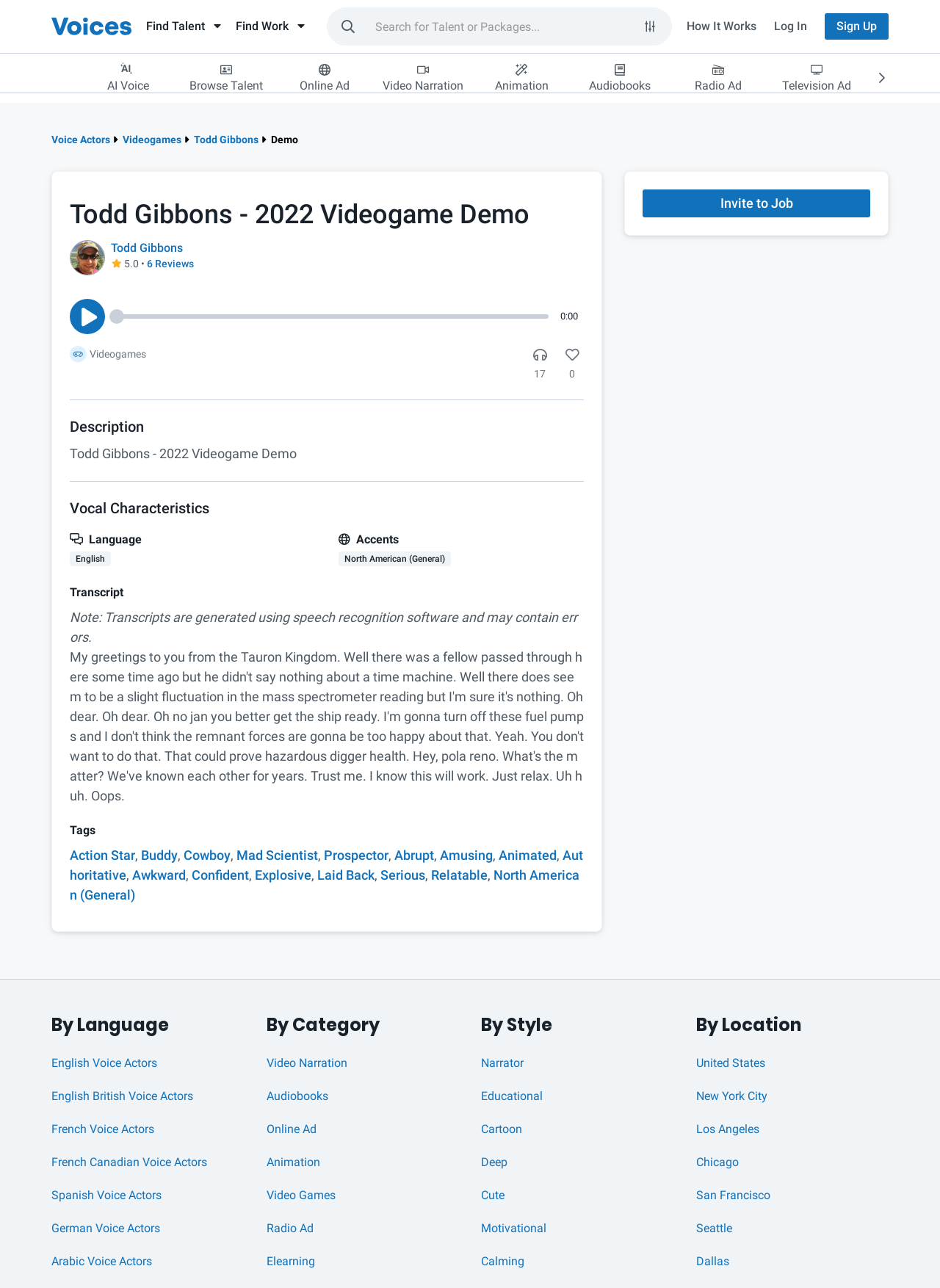Specify the bounding box coordinates of the element's area that should be clicked to execute the given instruction: "Click on the 'Todd Gibbons' link". The coordinates should be four float numbers between 0 and 1, i.e., [left, top, right, bottom].

[0.206, 0.104, 0.275, 0.113]